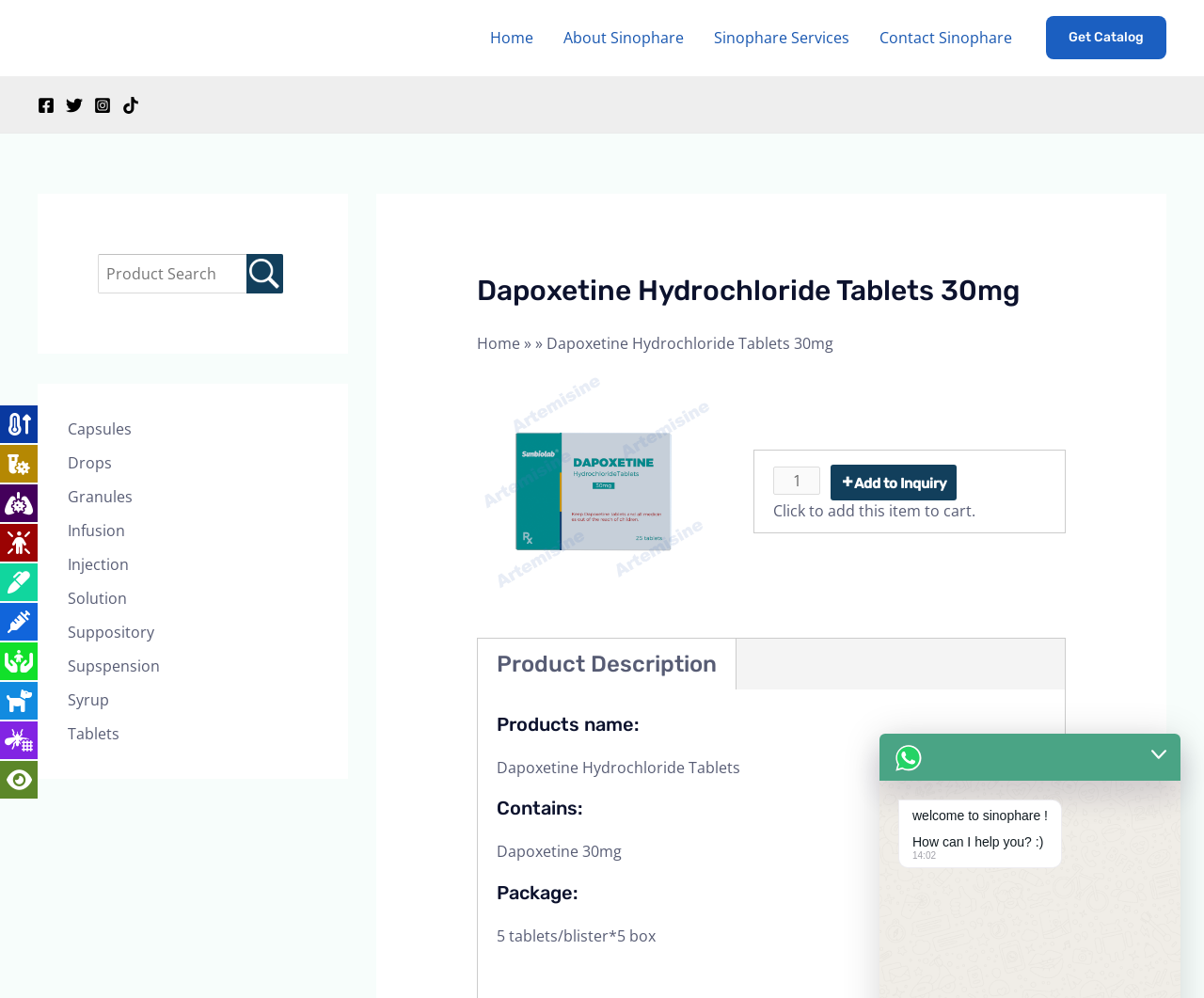Extract the heading text from the webpage.

Dapoxetine Hydrochloride Tablets 30mg